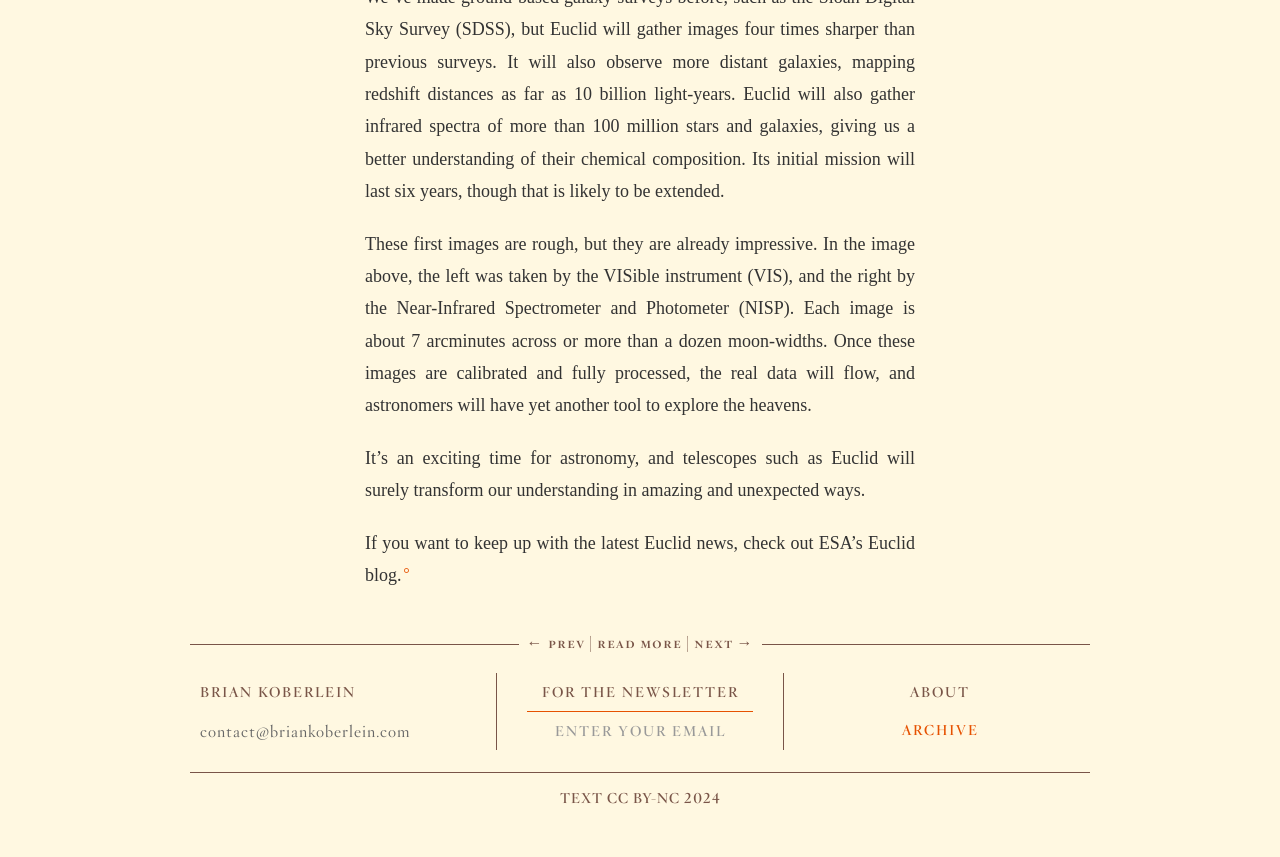Where can one find the latest Euclid news?
Please craft a detailed and exhaustive response to the question.

The question is asking about where to find the latest Euclid news. According to the text, 'If you want to keep up with the latest Euclid news, check out ESA’s Euclid blog.' Therefore, the answer is ESA’s Euclid blog.